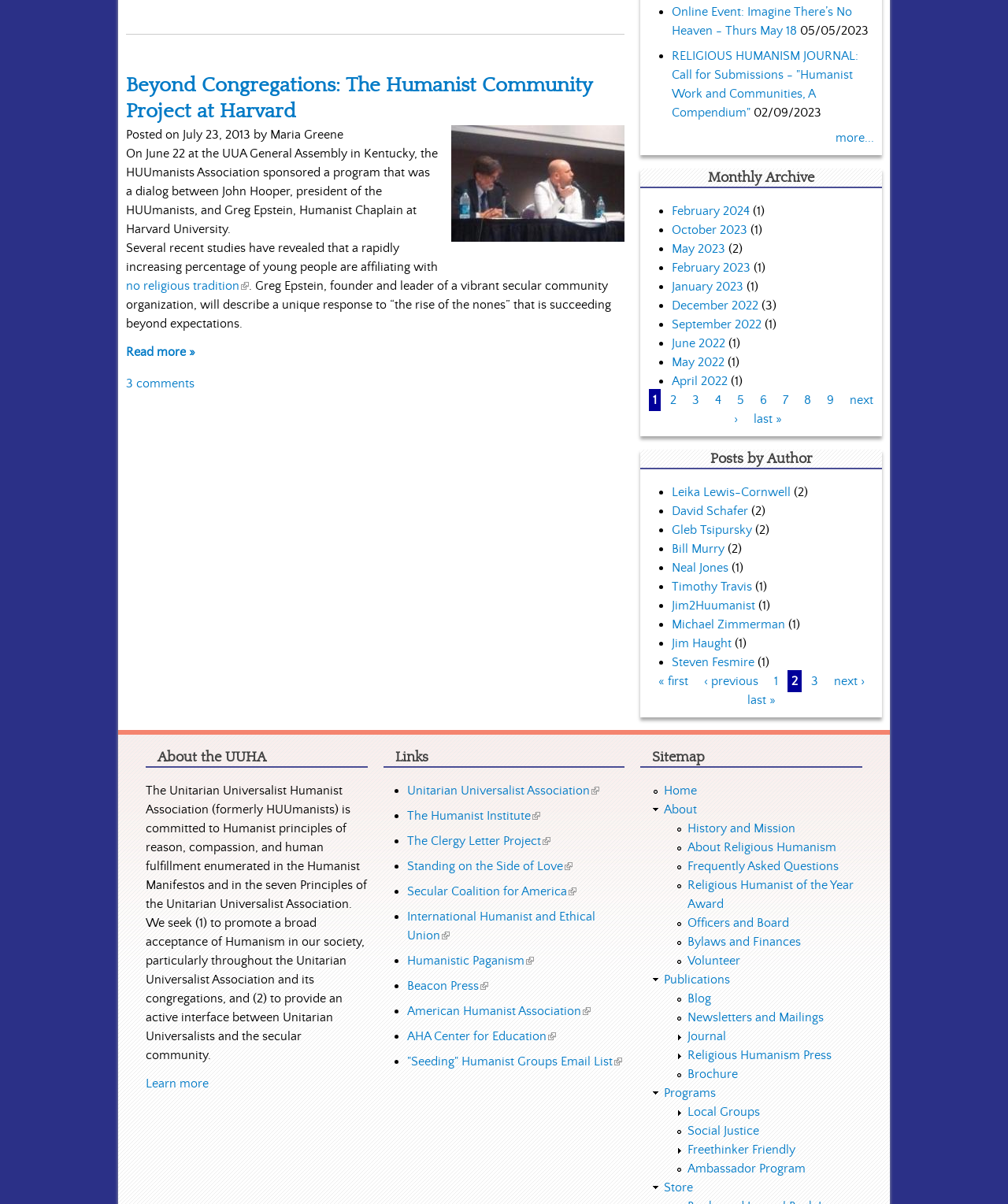Identify the bounding box coordinates of the area you need to click to perform the following instruction: "View comments".

[0.125, 0.312, 0.193, 0.324]